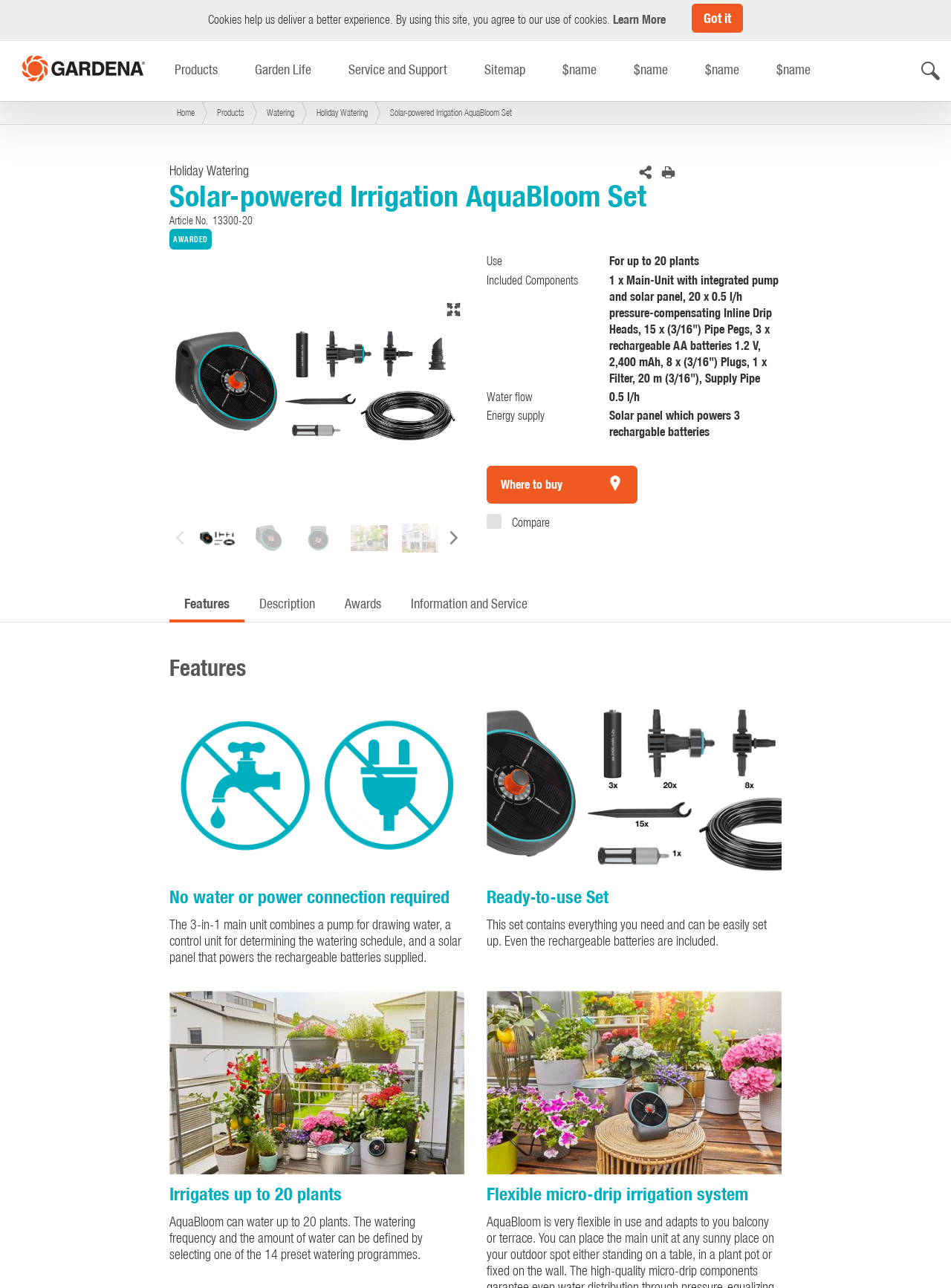Generate the main heading text from the webpage.

Solar-powered Irrigation AquaBloom Set